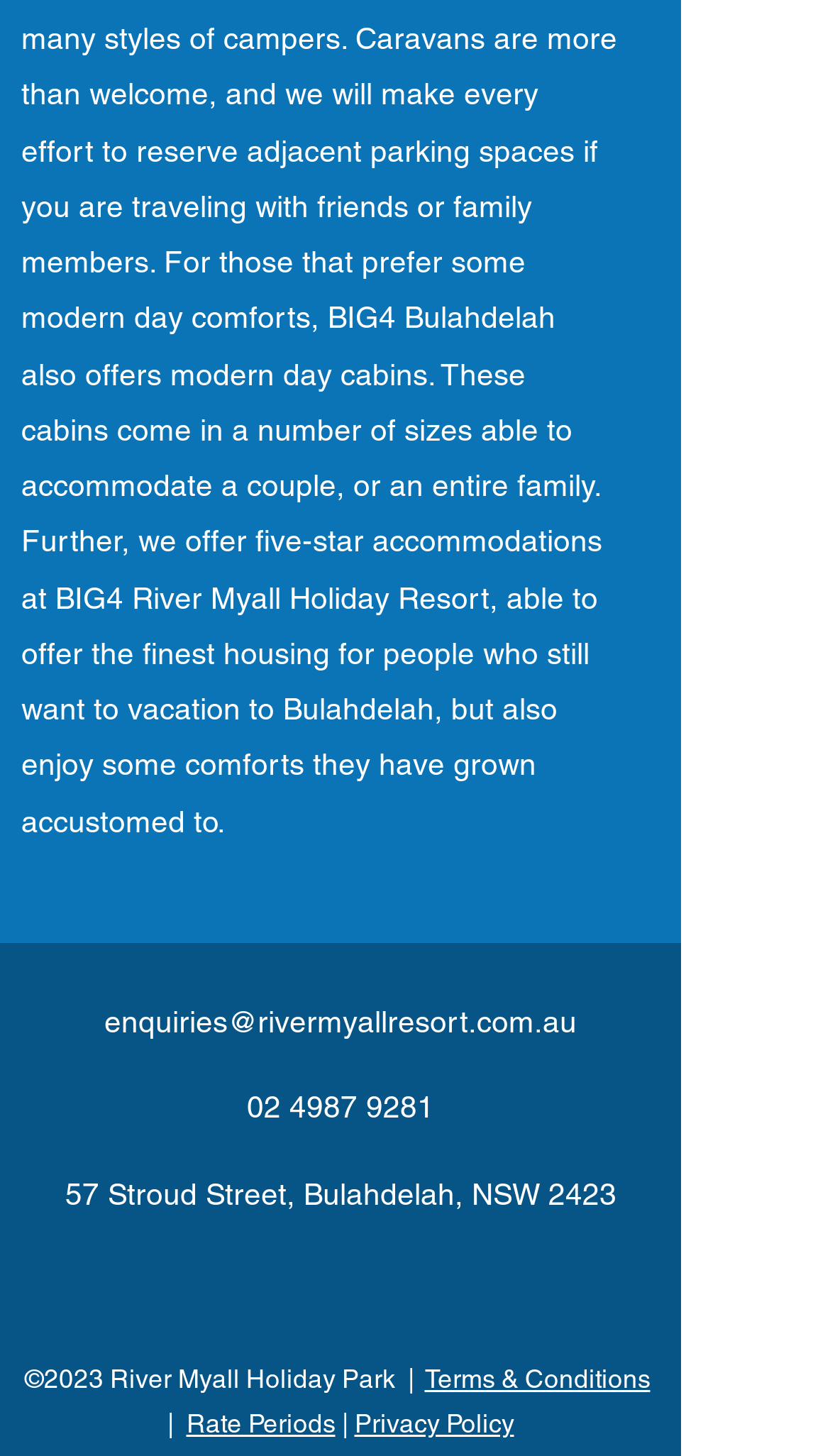What type of place is shown?
Look at the image and respond with a one-word or short phrase answer.

Holiday Park